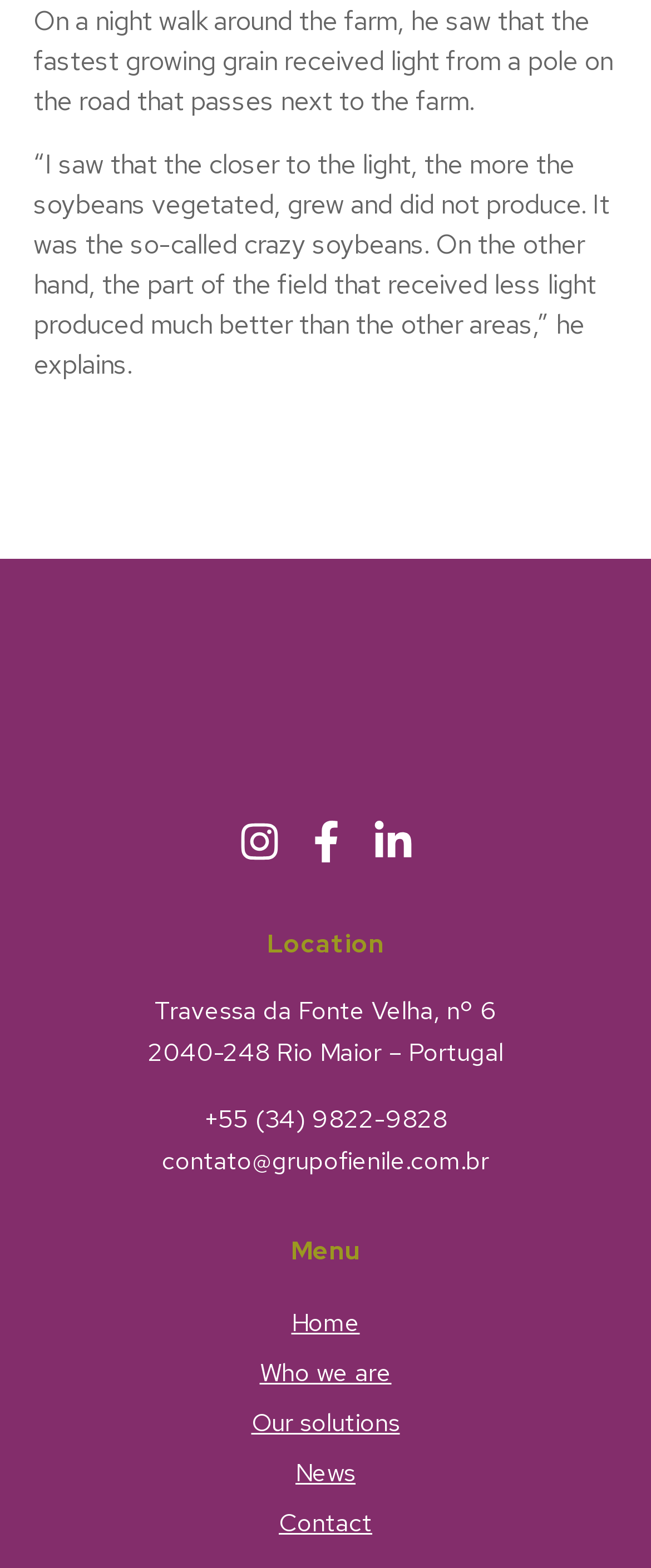Respond with a single word or phrase to the following question:
What are the main menu items?

Home, Who we are, Our solutions, News, Contact